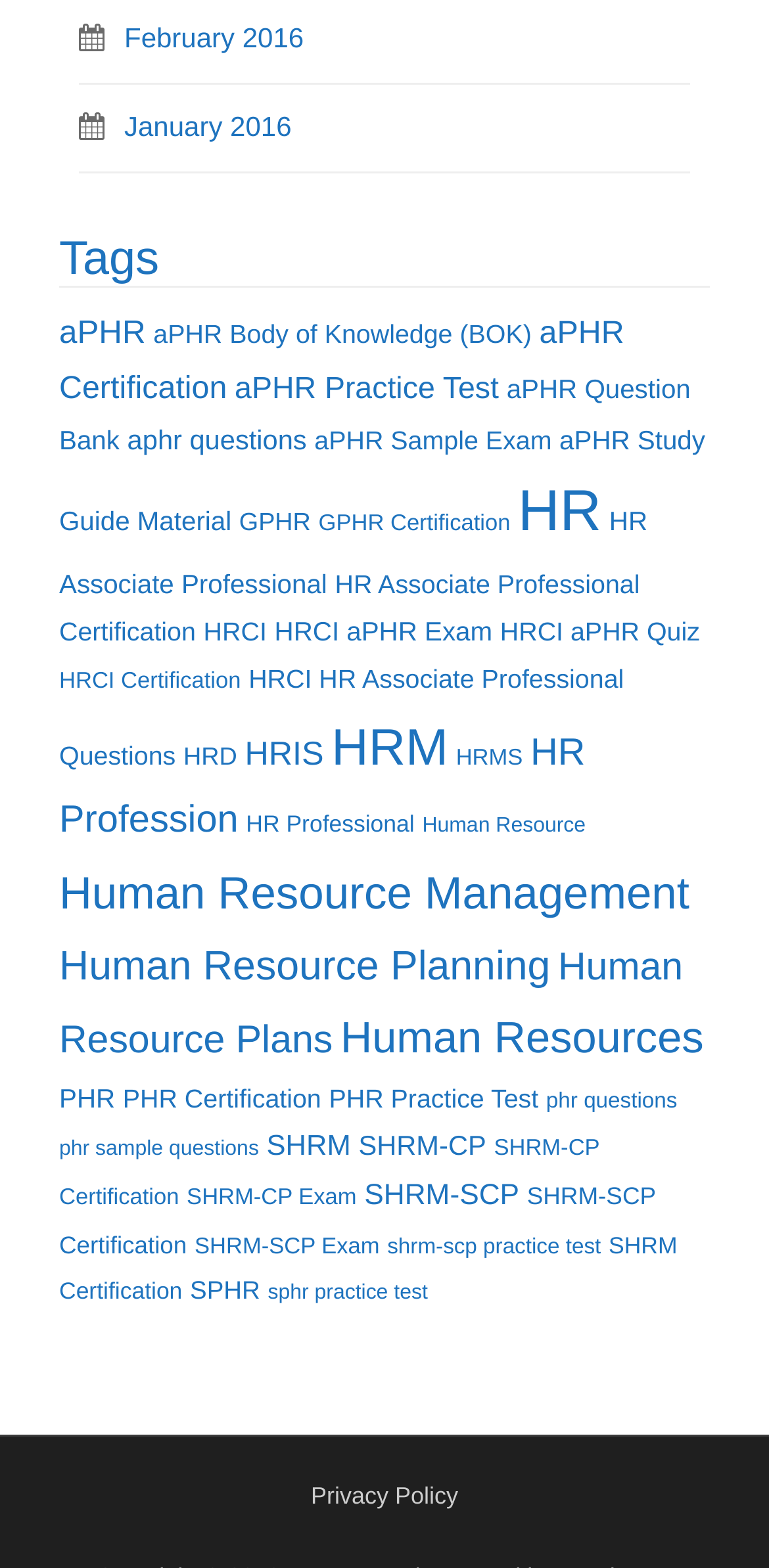Identify the bounding box coordinates of the section that should be clicked to achieve the task described: "follow the link at the bottom left".

None